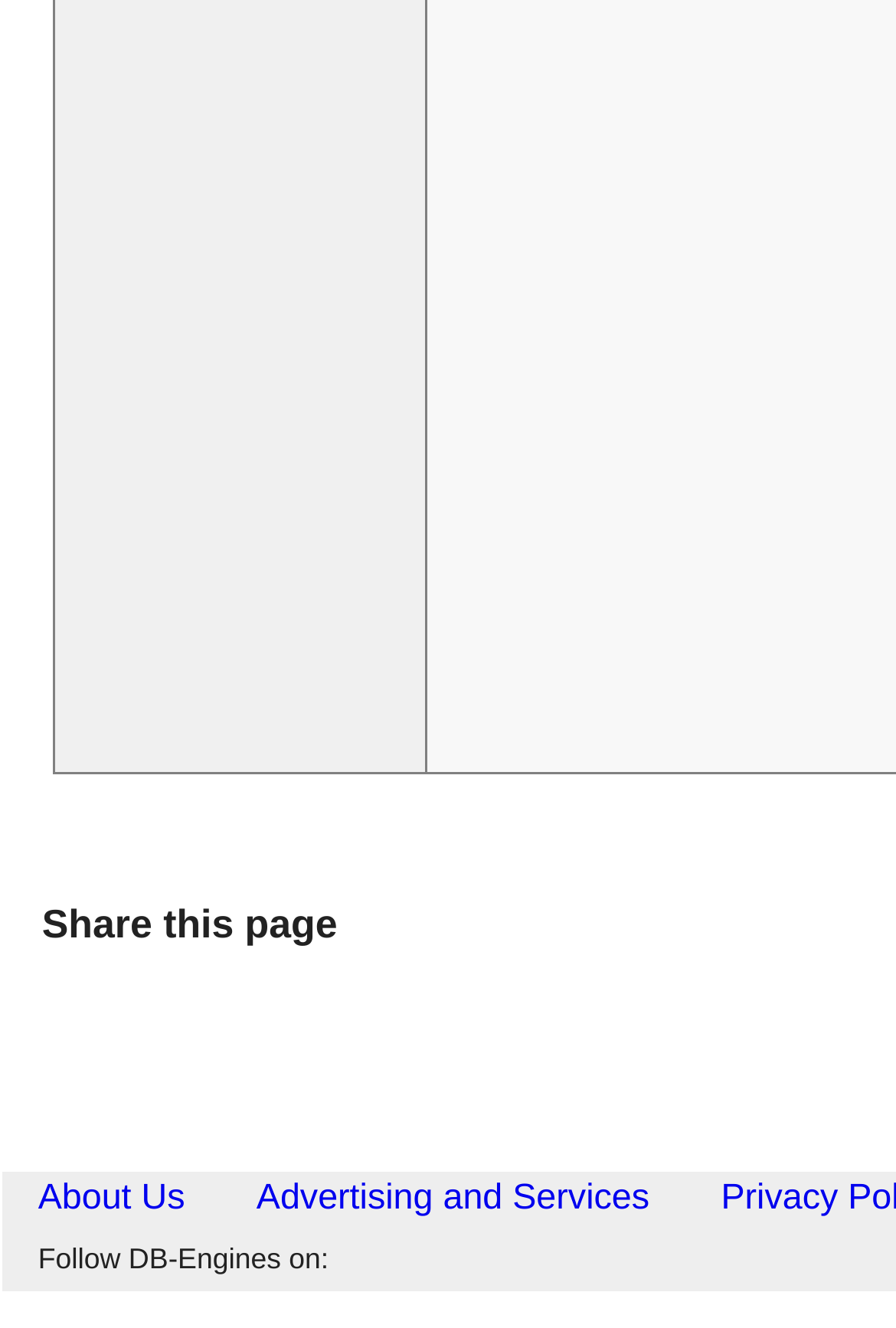Find the bounding box coordinates for the element described here: "parent_node: Follow DB-Engines on: title="Mastodon"".

[0.531, 0.934, 0.603, 0.963]